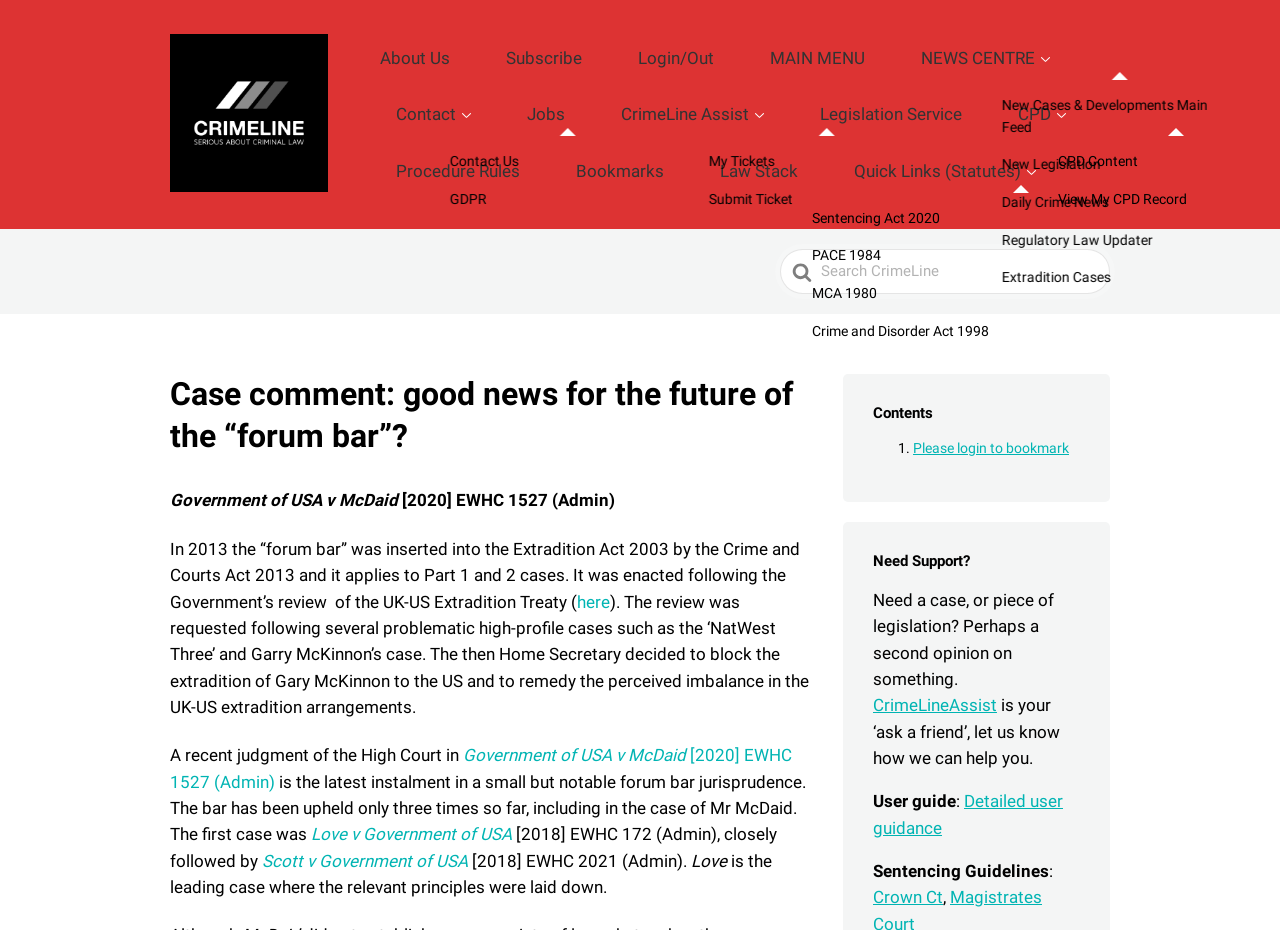Give the bounding box coordinates for the element described by: "About Us".

[0.31, 0.089, 0.371, 0.122]